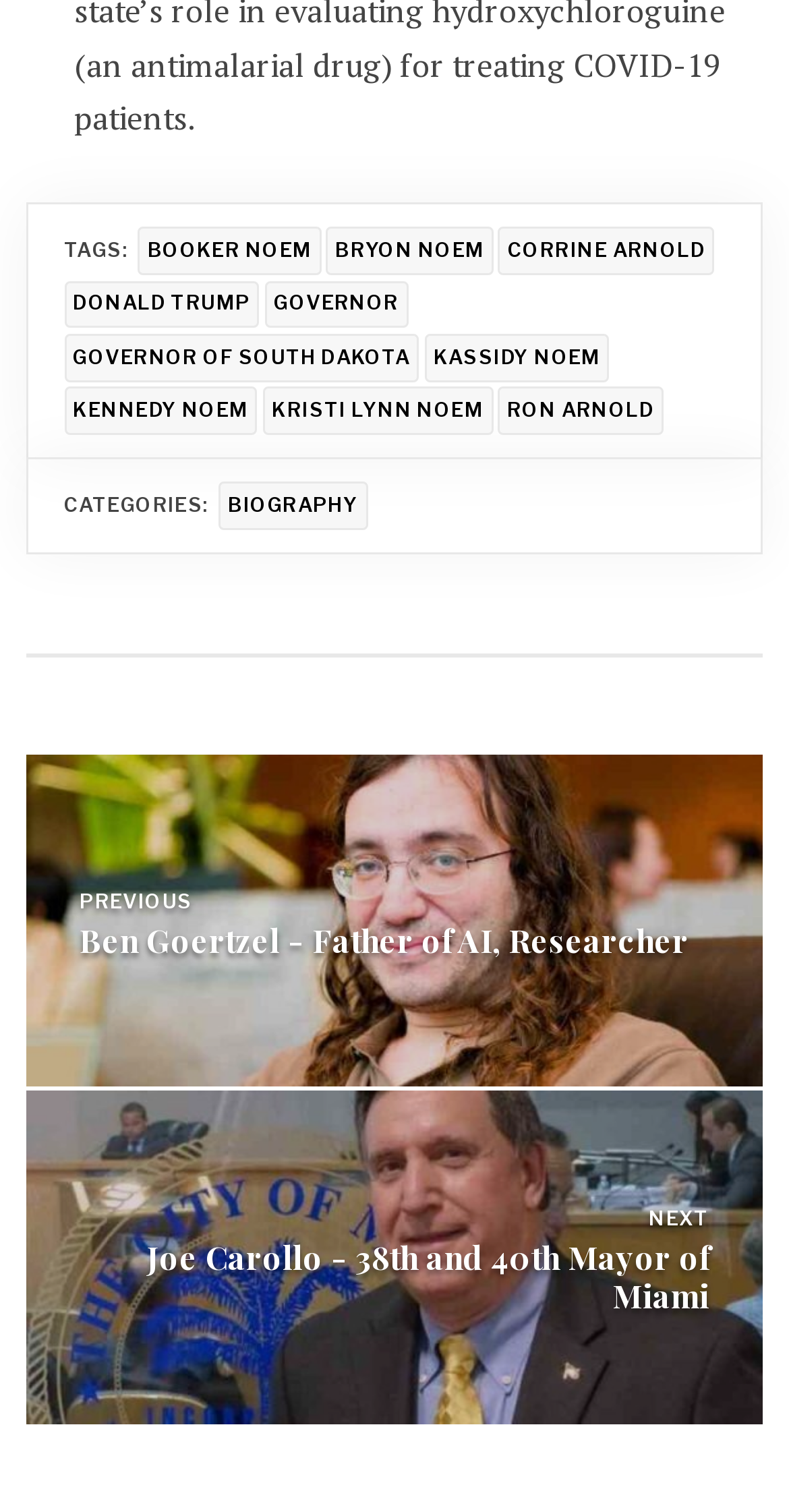Please provide a brief answer to the following inquiry using a single word or phrase:
How many links are under TAGS:

7